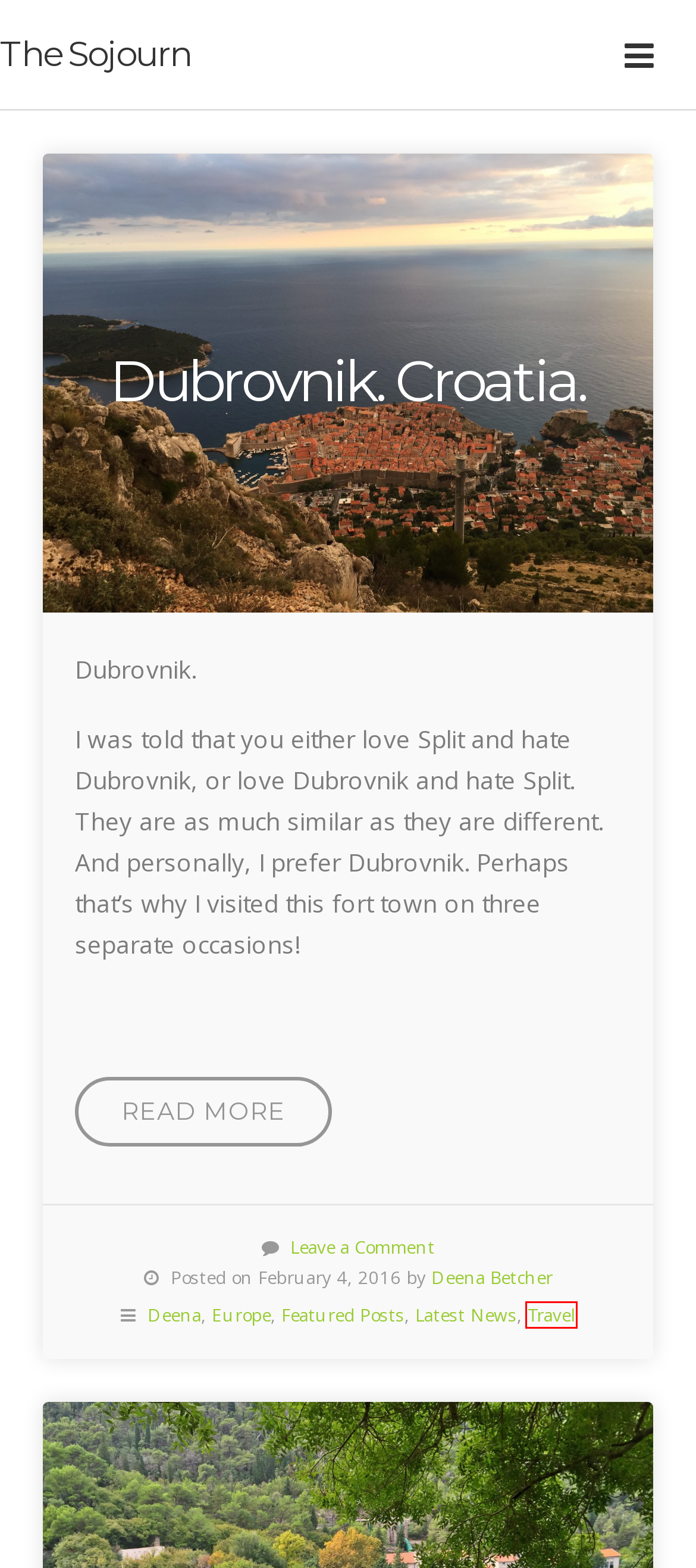You are provided with a screenshot of a webpage where a red rectangle bounding box surrounds an element. Choose the description that best matches the new webpage after clicking the element in the red bounding box. Here are the choices:
A. Deena Betcher | The Sojourn
B. Deena | The Sojourn
C. Latest News | The Sojourn
D. Featured Posts | The Sojourn
E. Travel | The Sojourn
F. Dubrovnik. Croatia. | The Sojourn
G. The Sojourn
H. Innsbruck. Austria. | The Sojourn

E